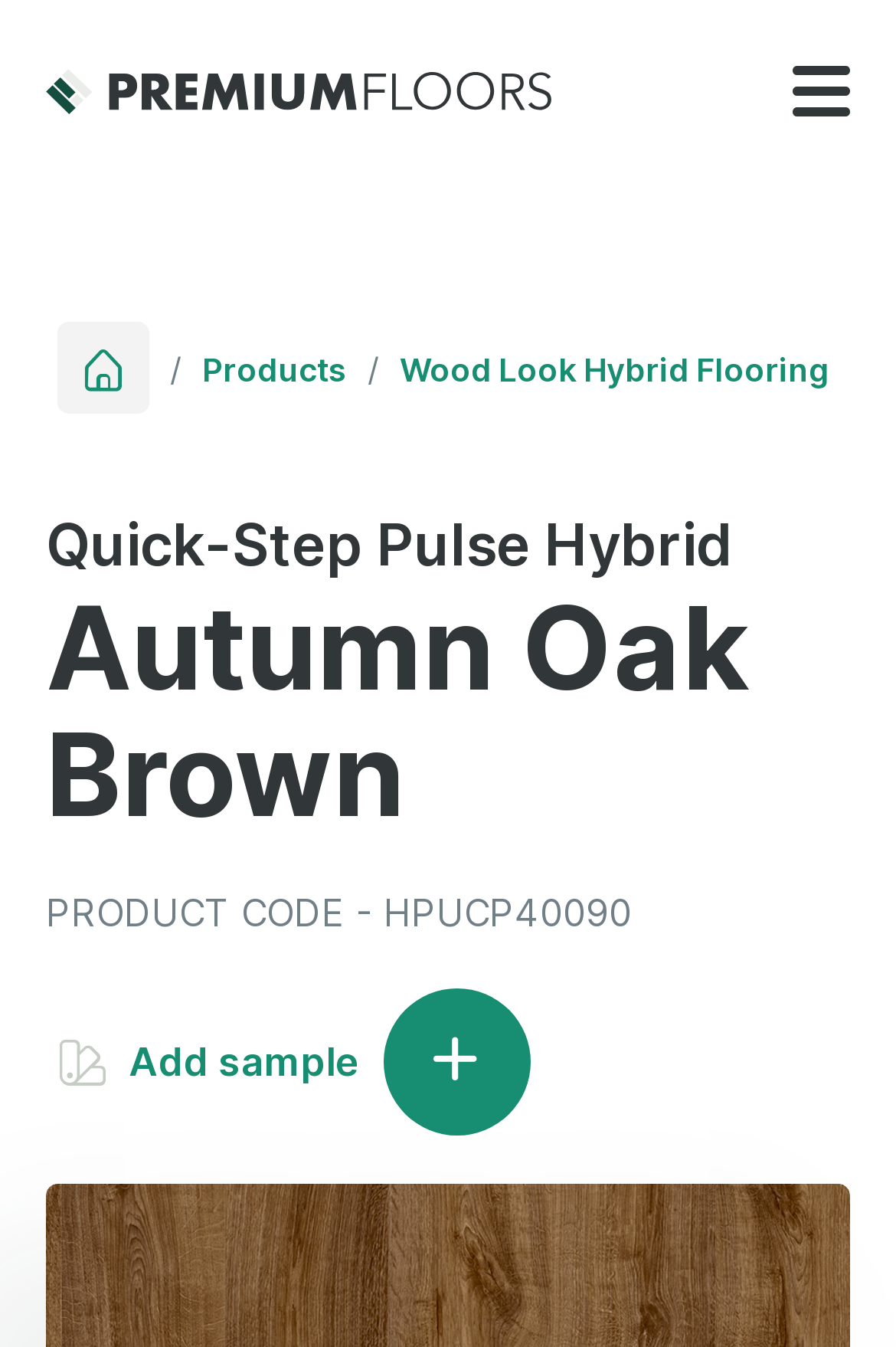Illustrate the webpage thoroughly, mentioning all important details.

The webpage is about Quick-Step Pulse Hybrid Autumn Oak Brown flooring by Premium Floors Australia. At the top left corner, there is a link to Premium Floors accompanied by an image with the same name. On the top right corner, there is a menu button with an icon. 

Below the top section, there is a header area that spans the entire width of the page. Within this header, there is a navigation section that displays the current location, starting with "You are here:" followed by a series of links, including "Home", "Products", and "Wood Look Hybrid Flooring", separated by forward slashes. 

The main content area is dominated by a large heading that reads "Quick-Step Pulse Hybrid Autumn Oak Brown". Below this heading, there is a product code "HPUCP40090" displayed. On the same line, but to the right of the product code, there is an "Add sample" button with an icon.